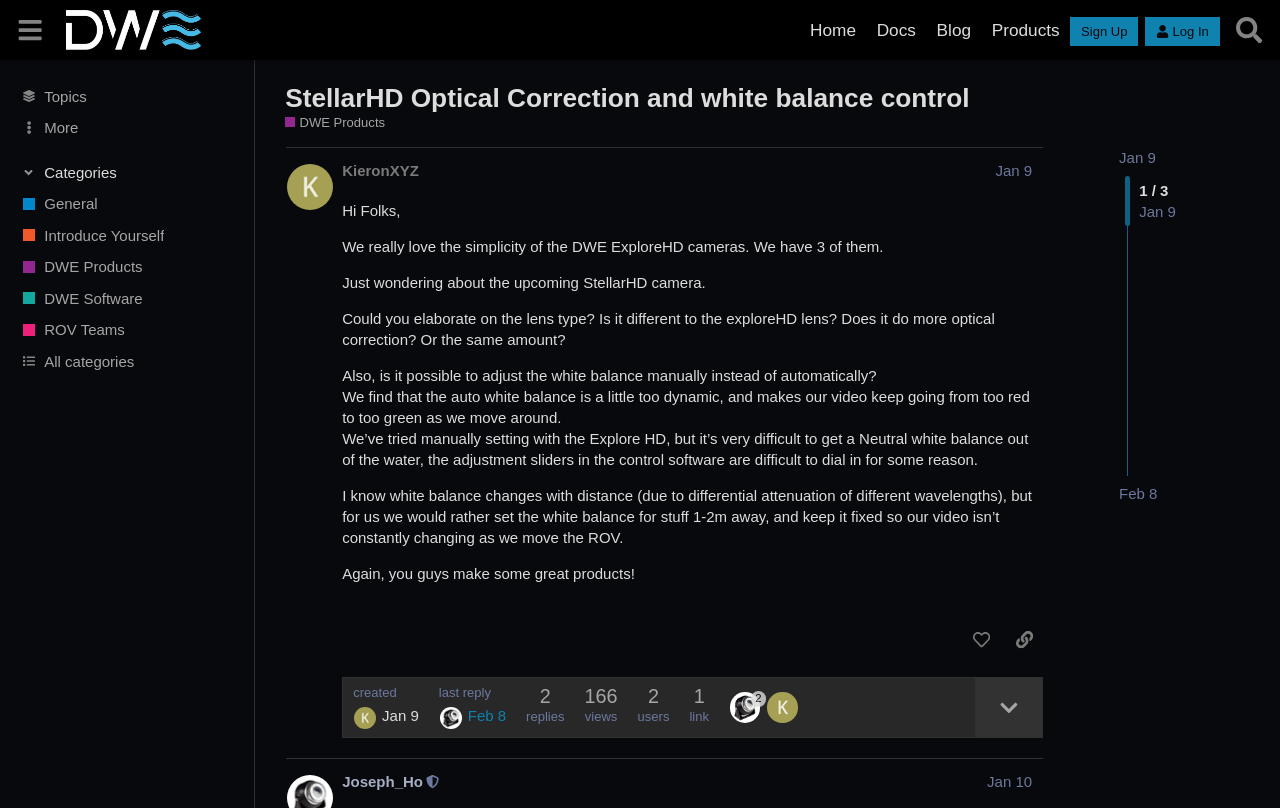What is the topic of the discussion on this webpage?
Ensure your answer is thorough and detailed.

I determined the topic of the discussion by looking at the breadcrumbs at the top of the page, which show the hierarchy of topics. The current topic is 'StellarHD Optical Correction and white balance control' under the category 'DWE Products'.